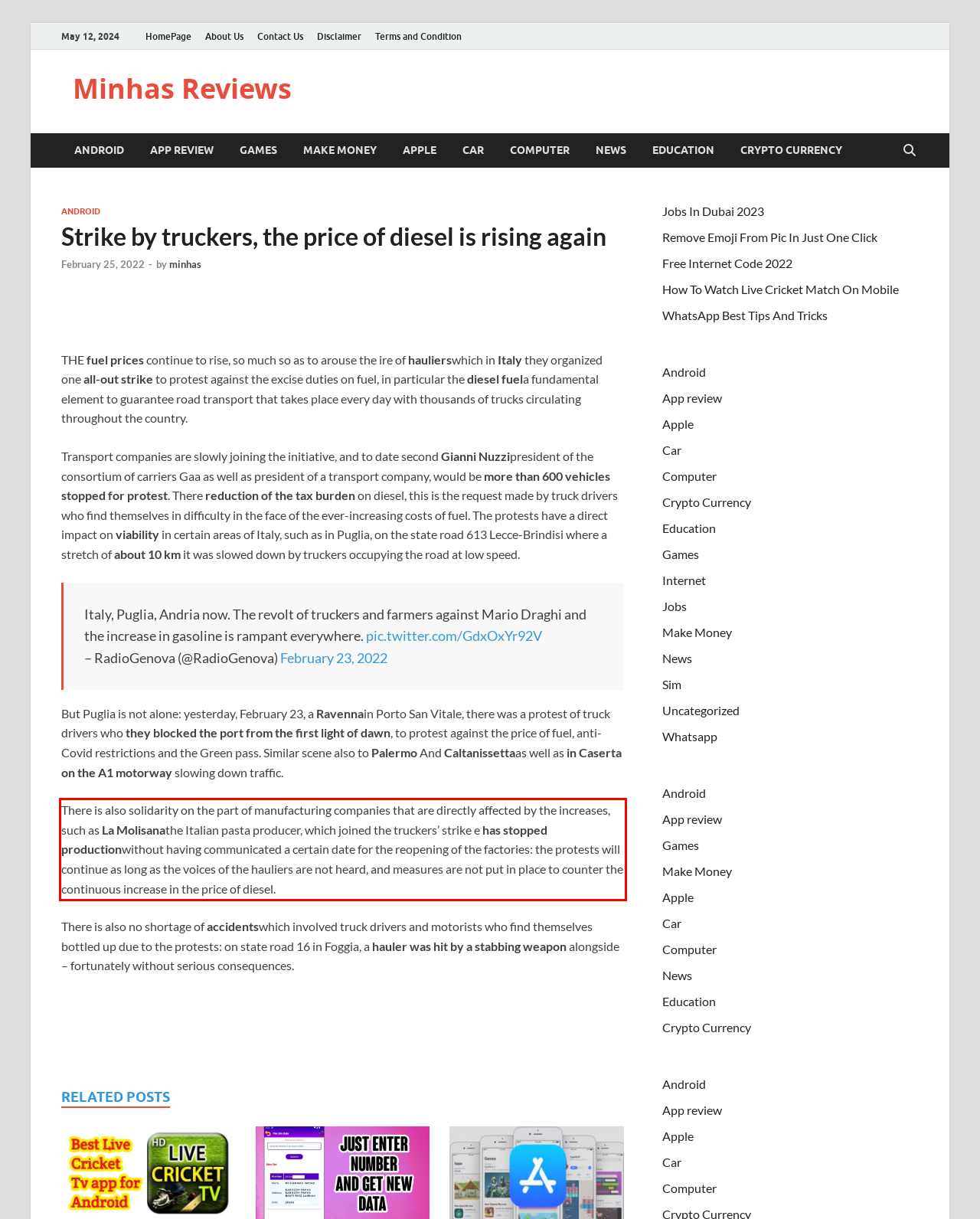Given a webpage screenshot, identify the text inside the red bounding box using OCR and extract it.

There is also solidarity on the part of manufacturing companies that are directly affected by the increases, such as La Molisanathe Italian pasta producer, which joined the truckers’ strike e has stopped productionwithout having communicated a certain date for the reopening of the factories: the protests will continue as long as the voices of the hauliers are not heard, and measures are not put in place to counter the continuous increase in the price of diesel.